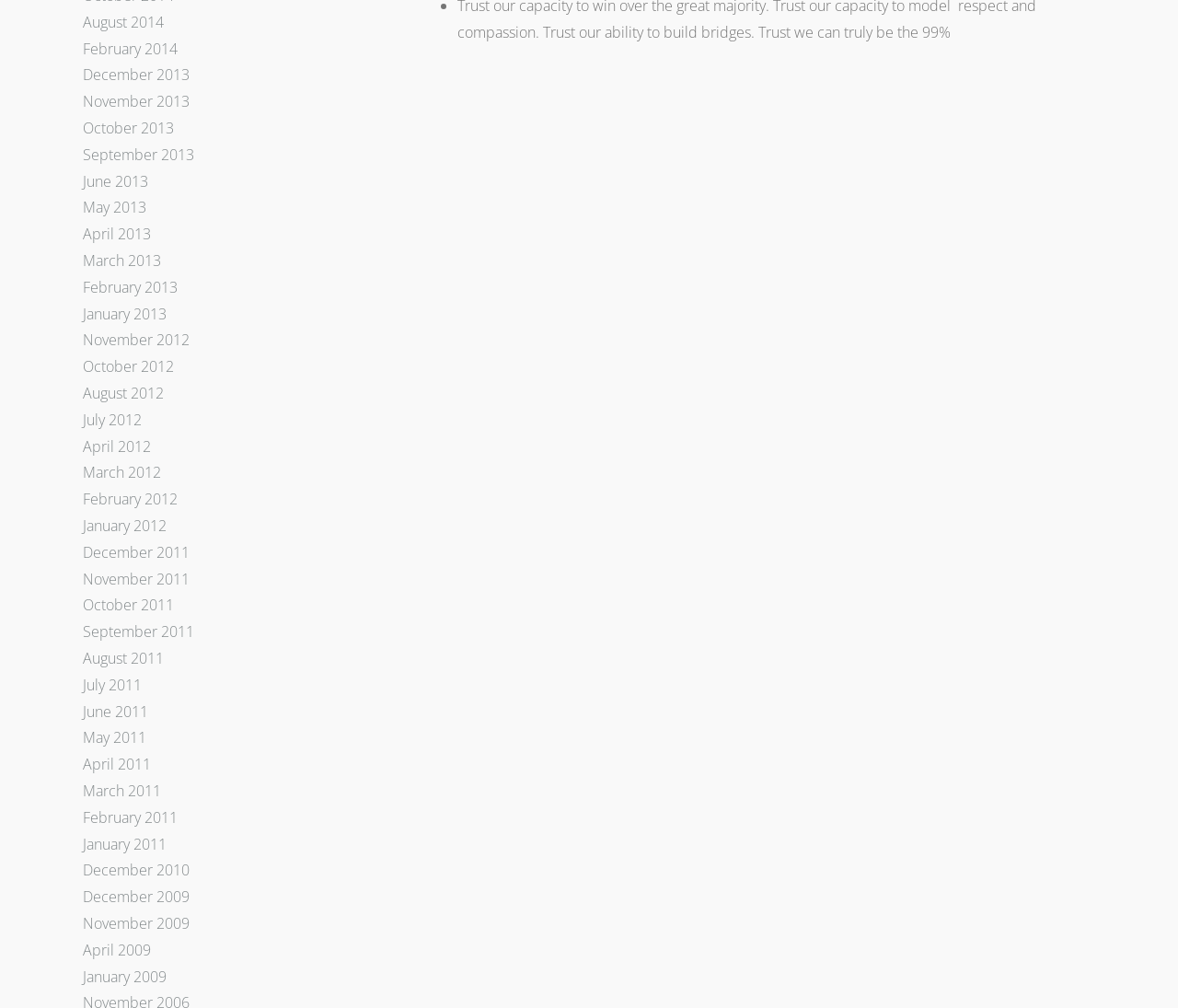What is the earliest month listed?
Answer the question based on the image using a single word or a brief phrase.

January 2009